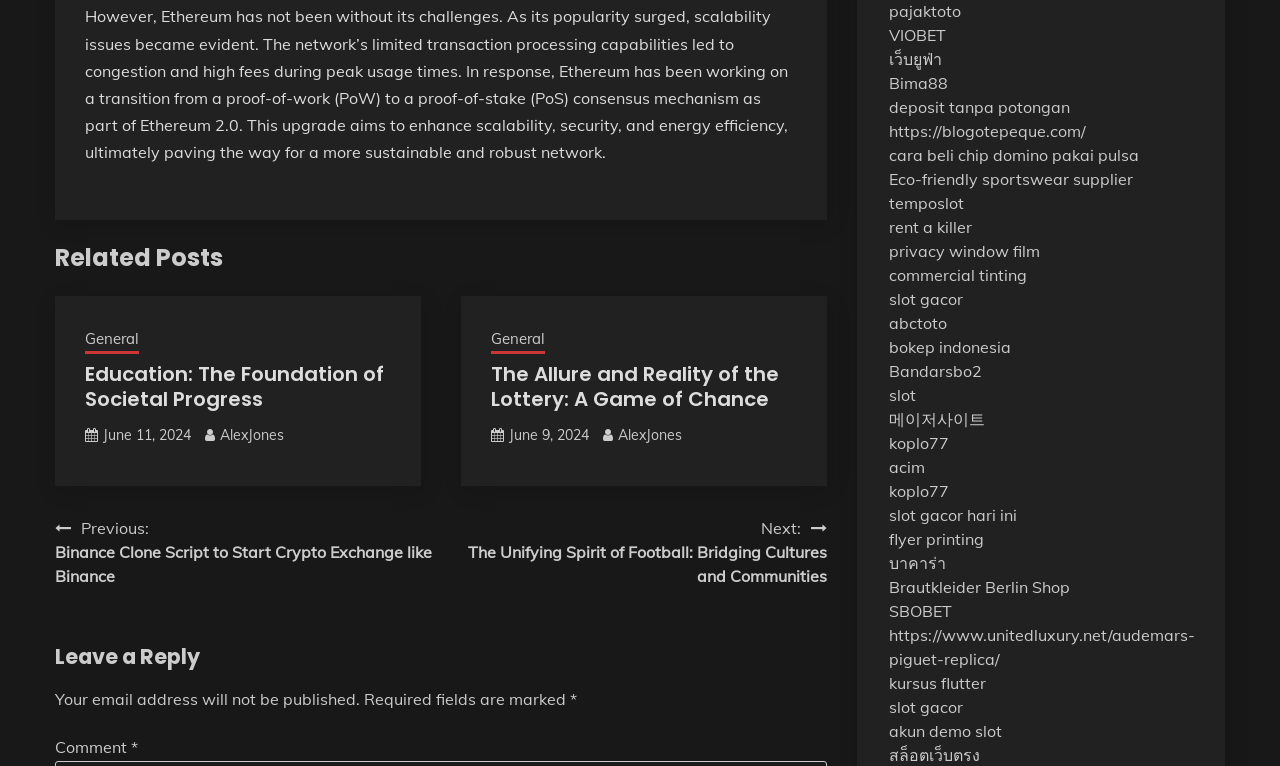What is the purpose of the 'Leave a Reply' section?
Please provide a comprehensive answer based on the information in the image.

The purpose of the 'Leave a Reply' section can be determined by reading the static text 'Comment' and the presence of input fields, which suggests that users can leave a comment or reply to the article.